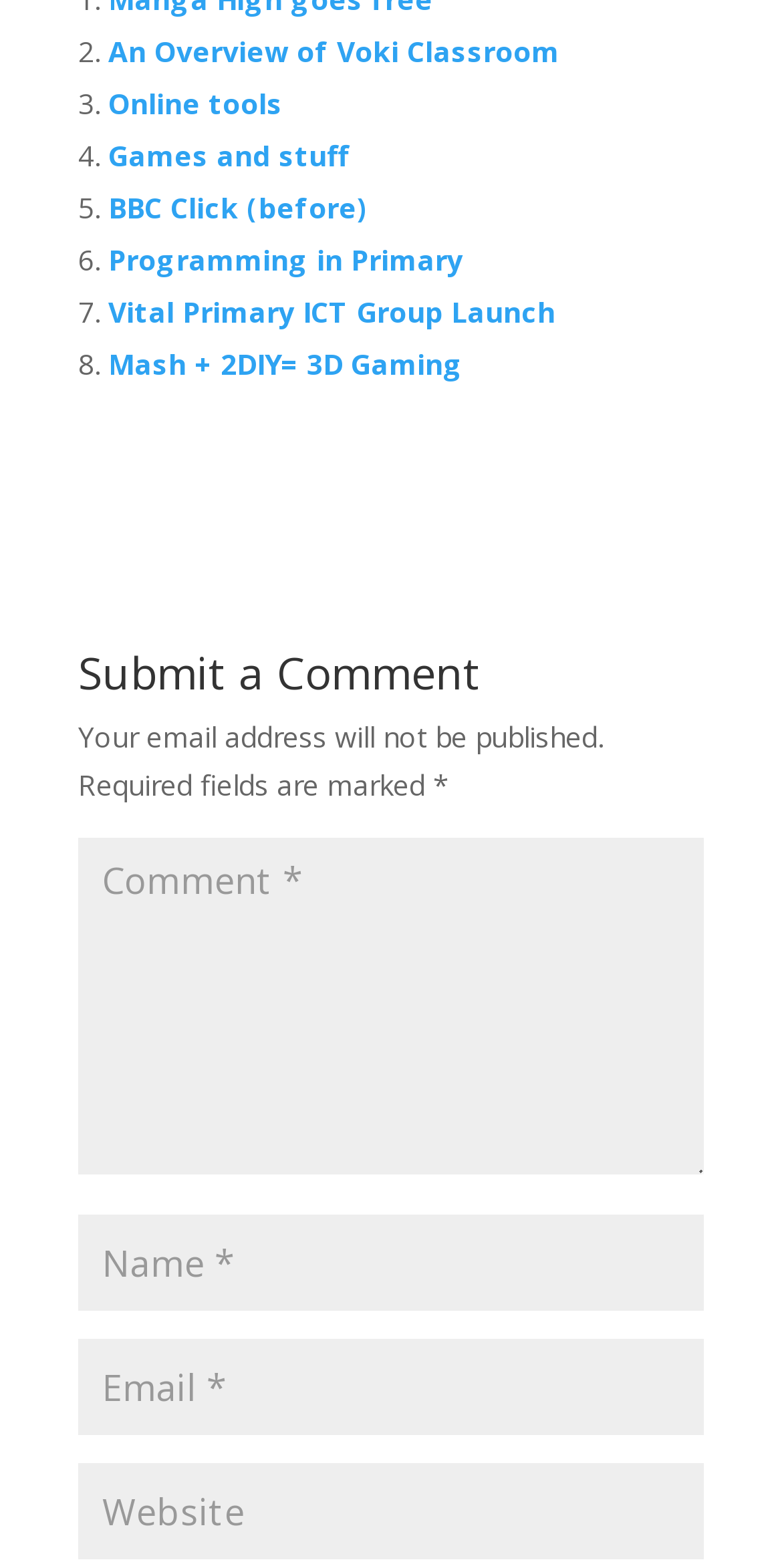Identify the bounding box coordinates for the UI element described as: "Games and stuff".

[0.138, 0.087, 0.446, 0.111]